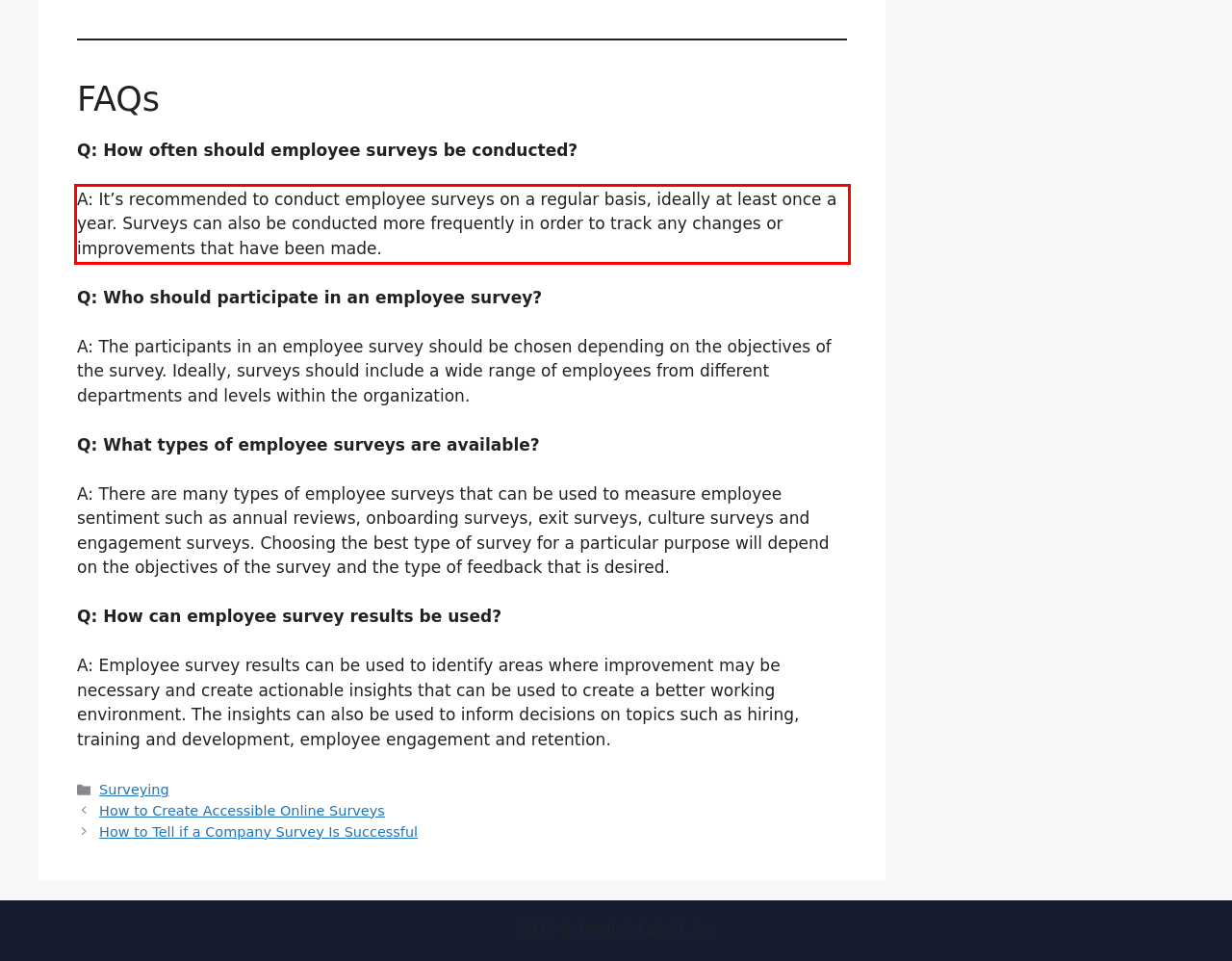Review the webpage screenshot provided, and perform OCR to extract the text from the red bounding box.

A: It’s recommended to conduct employee surveys on a regular basis, ideally at least once a year. Surveys can also be conducted more frequently in order to track any changes or improvements that have been made.